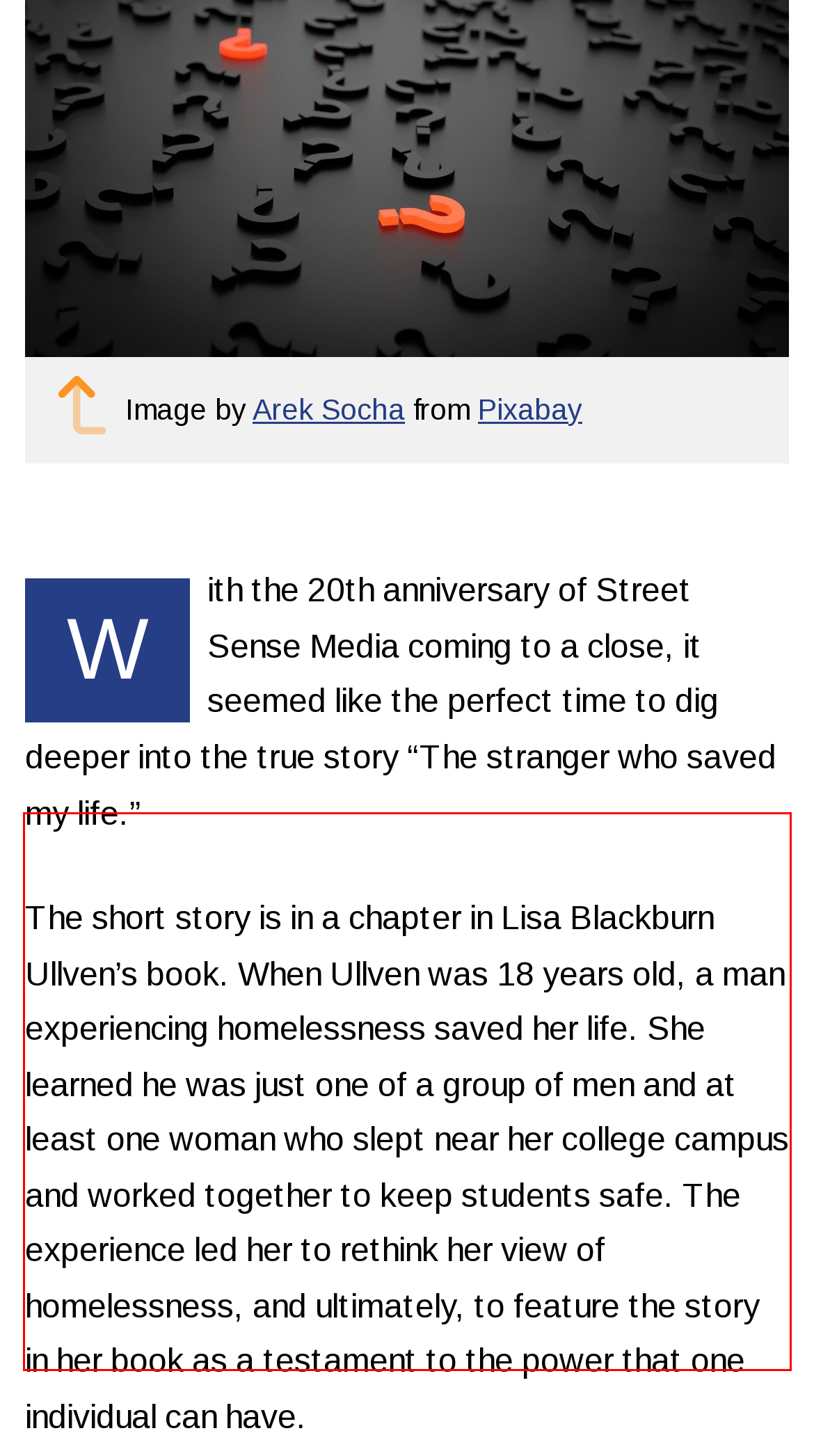Please perform OCR on the text within the red rectangle in the webpage screenshot and return the text content.

The short story is in a chapter in Lisa Blackburn Ullven’s book. When Ullven was 18 years old, a man experiencing homelessness saved her life. She learned he was just one of a group of men and at least one woman who slept near her college campus and worked together to keep students safe. The experience led her to rethink her view of homelessness, and ultimately, to feature the story in her book as a testament to the power that one individual can have.